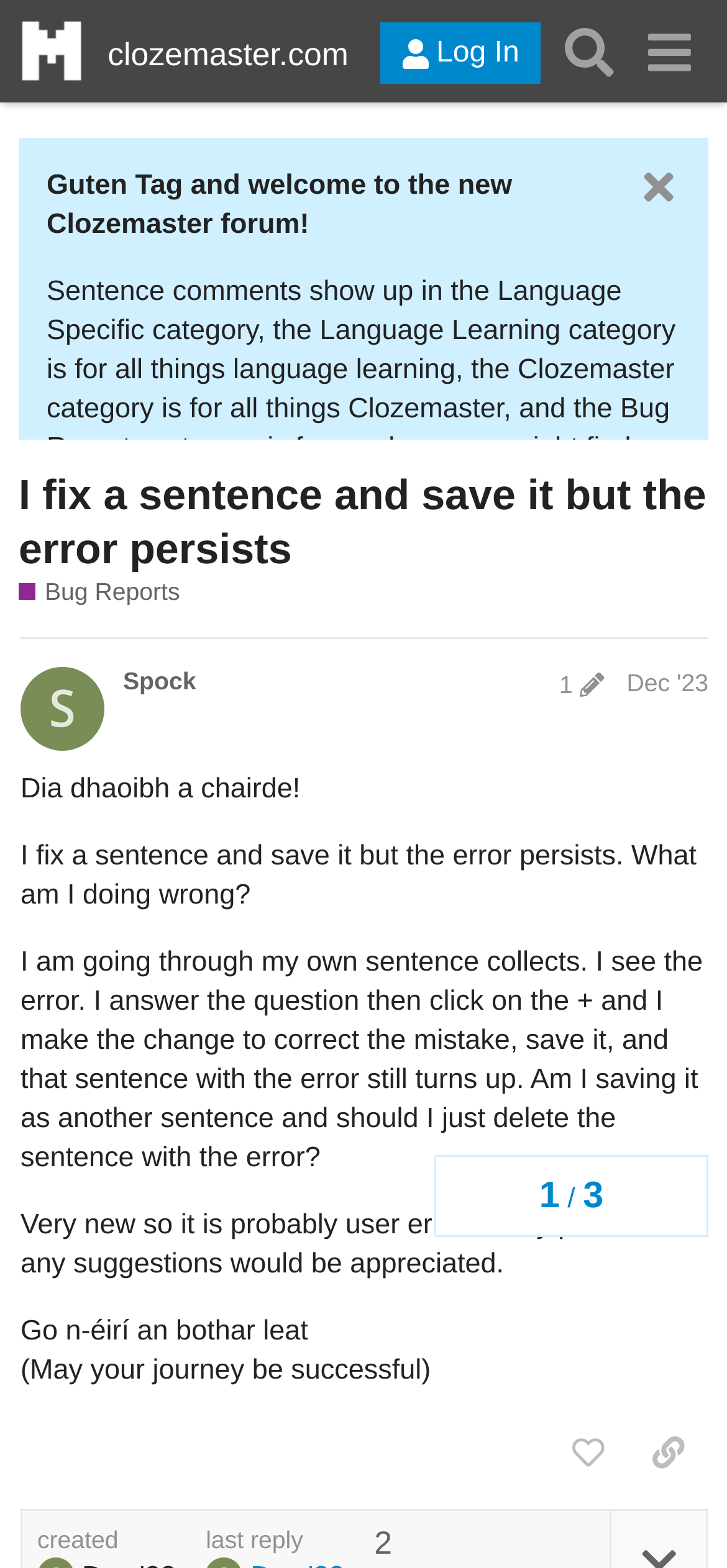Using the format (top-left x, top-left y, bottom-right x, bottom-right y), provide the bounding box coordinates for the described UI element. All values should be floating point numbers between 0 and 1: Spock

[0.169, 0.425, 0.27, 0.444]